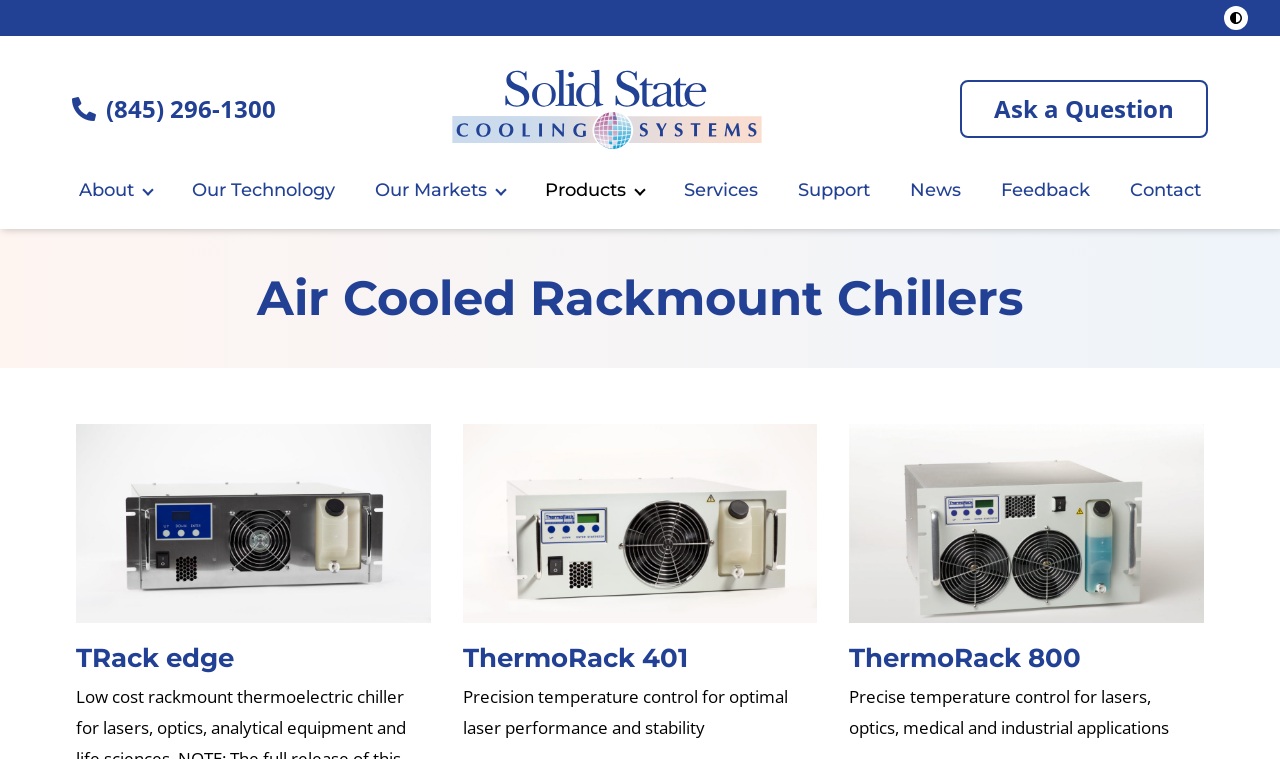What is the phone number on the webpage?
Using the image, respond with a single word or phrase.

(845) 296-1300